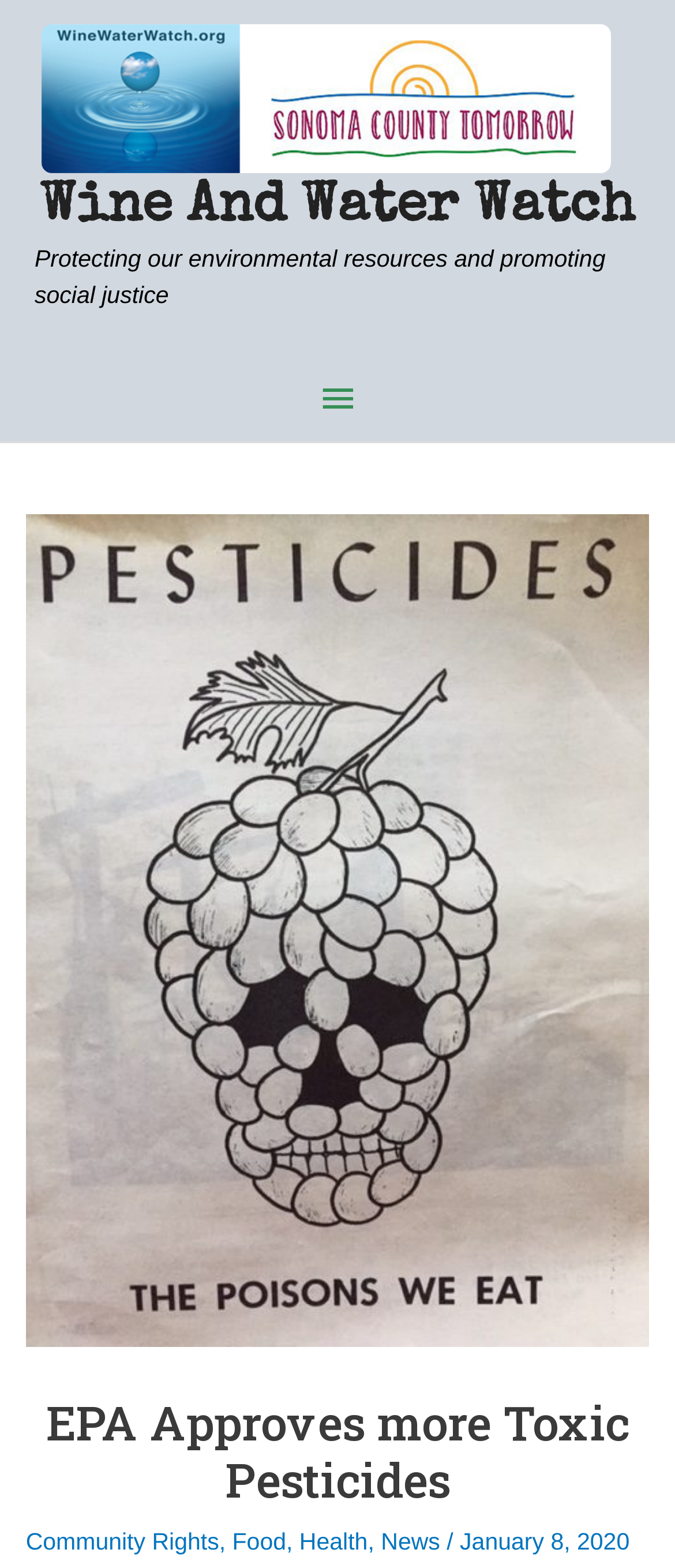Using the webpage screenshot and the element description Community Rights, determine the bounding box coordinates. Specify the coordinates in the format (top-left x, top-left y, bottom-right x, bottom-right y) with values ranging from 0 to 1.

[0.038, 0.975, 0.325, 0.991]